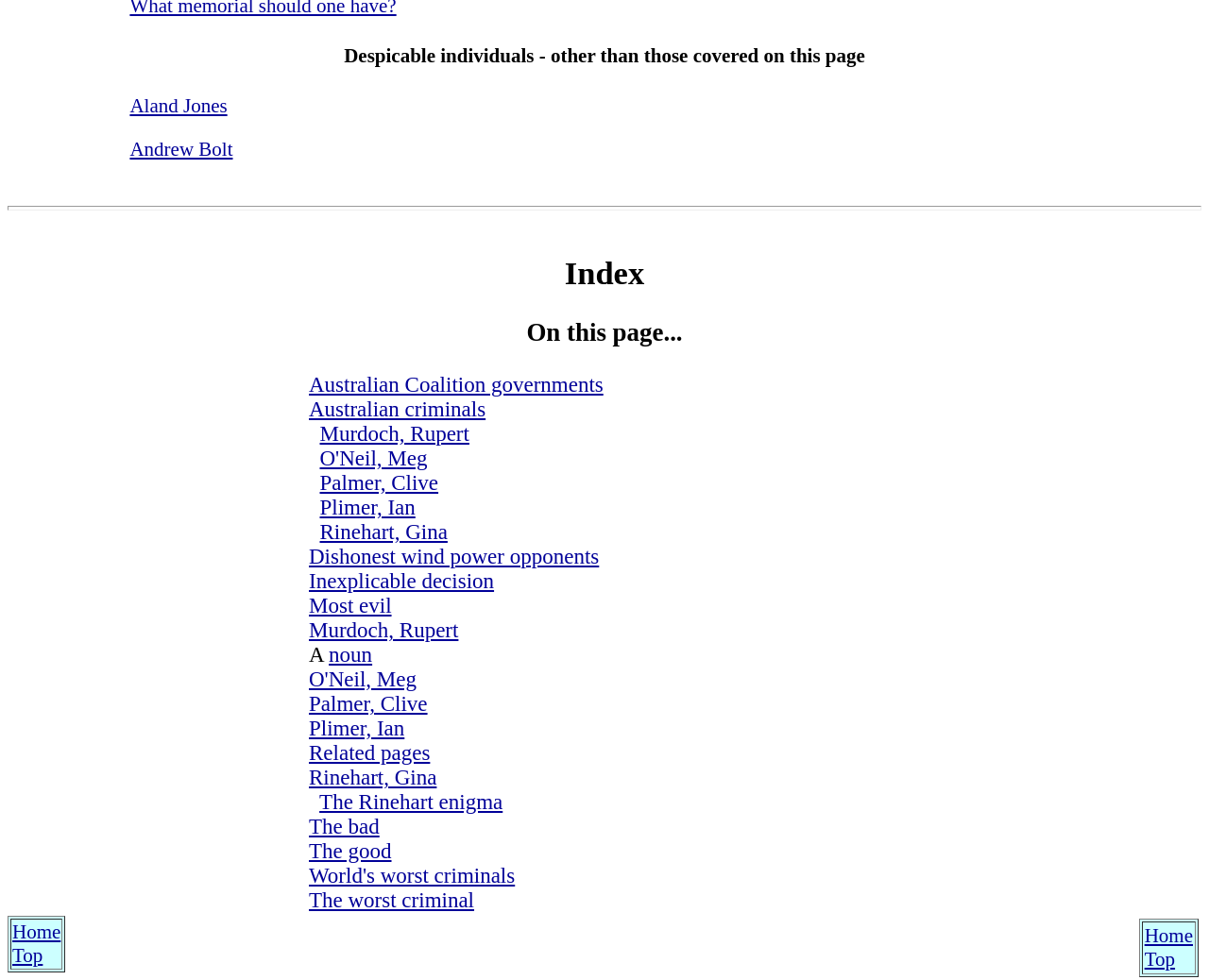Please locate the bounding box coordinates of the element that should be clicked to complete the given instruction: "Go to 'Top'".

[0.01, 0.963, 0.035, 0.987]